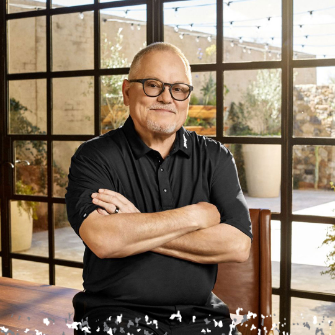Utilize the information from the image to answer the question in detail:
What is the theme of Bob Parsons' memoir?

The image captures Parsons in the context of discussing his new memoir, 'Fire in the Hole,' which reflects on his challenging childhood, experiences in Vietnam, and his approaches to addressing trauma, and the theme of resilience and leadership is central to his narrative in the memoir.